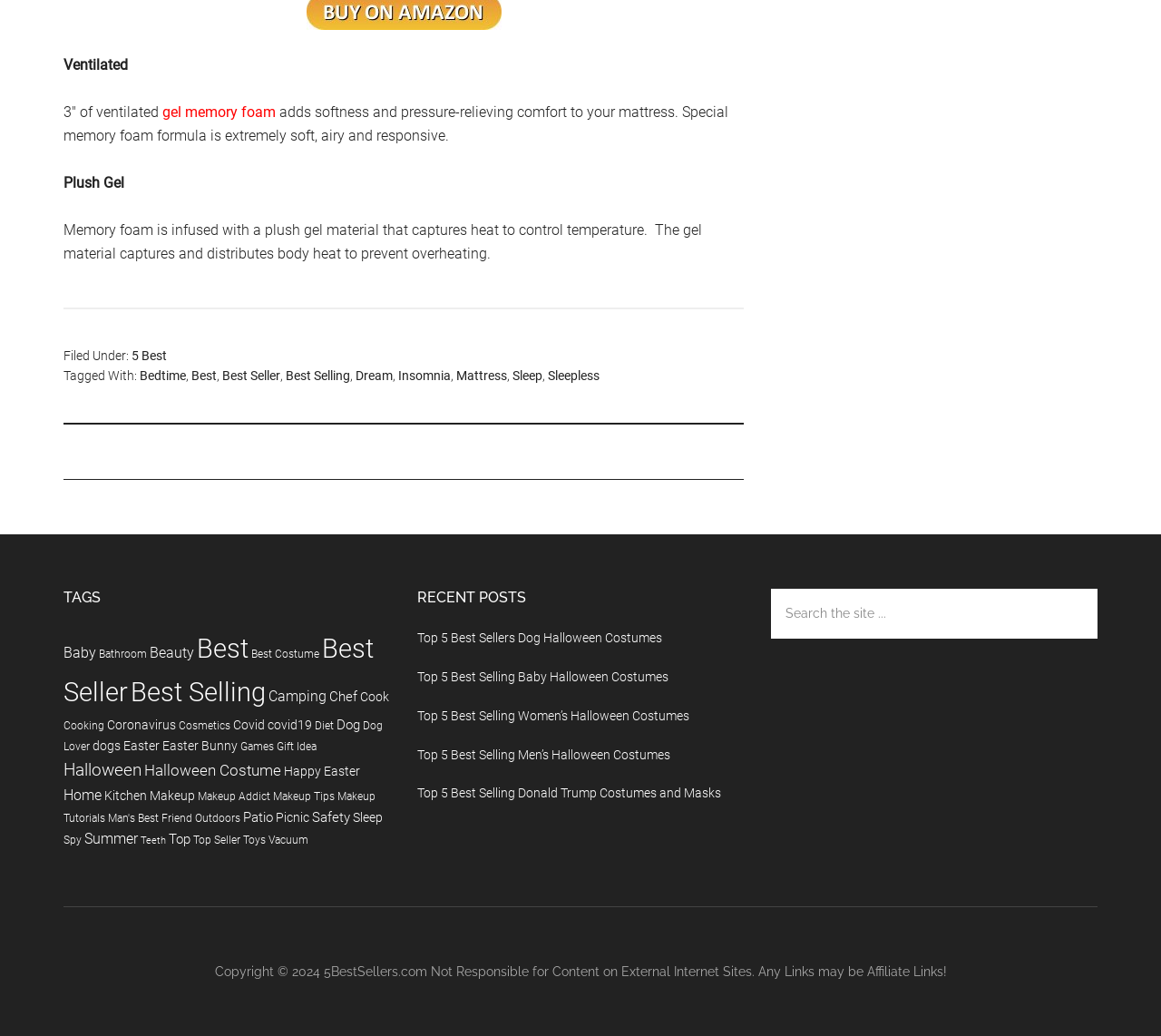Determine the bounding box coordinates of the clickable region to execute the instruction: "Click on the 'gel memory foam' link". The coordinates should be four float numbers between 0 and 1, denoted as [left, top, right, bottom].

[0.14, 0.1, 0.238, 0.116]